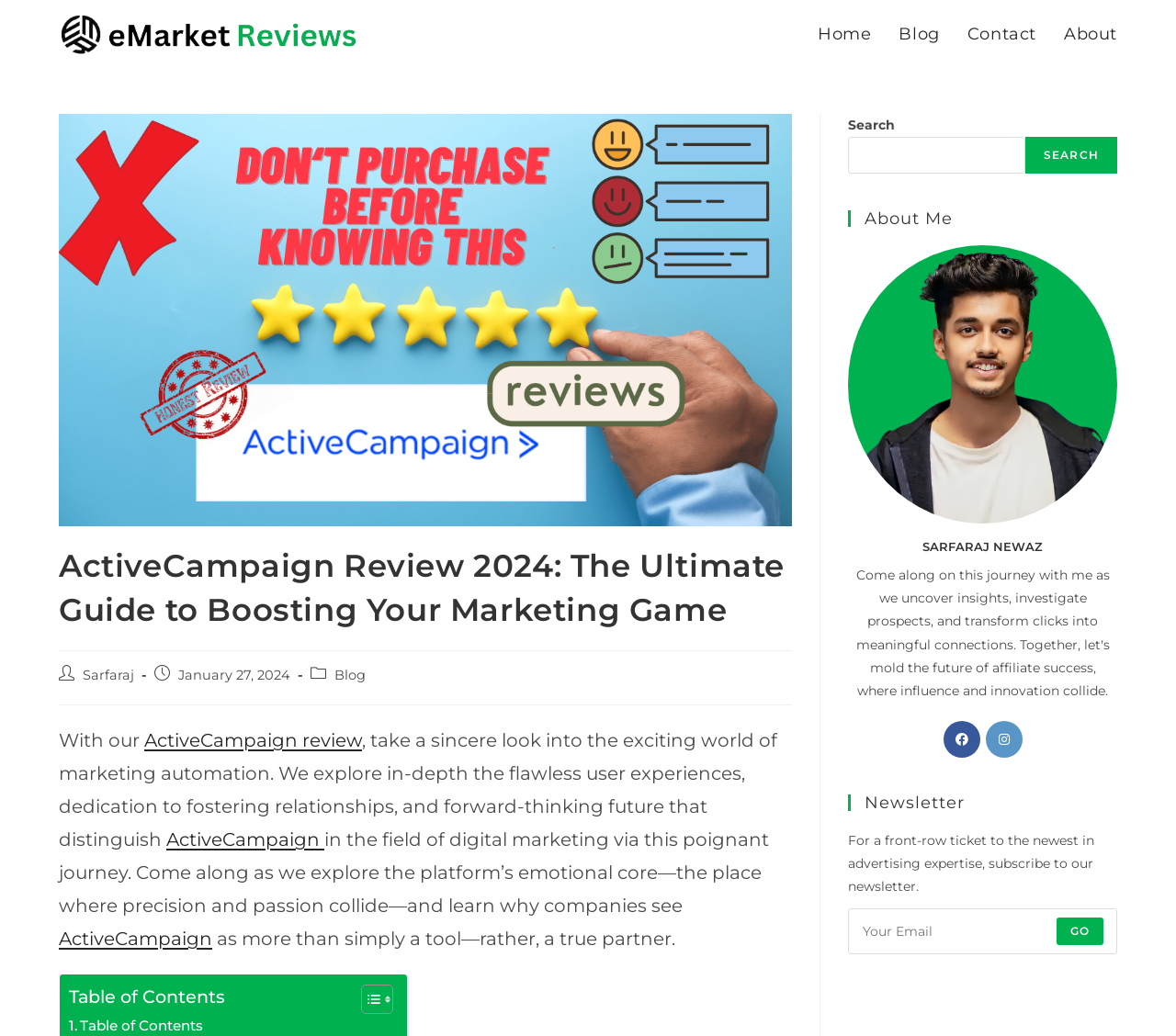What is the purpose of the search box in the sidebar? Refer to the image and provide a one-word or short phrase answer.

To search the website